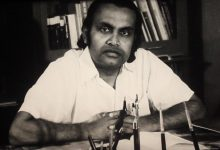Thoroughly describe everything you see in the image.

The image features a thoughtful individual seated at a desk, surrounded by various writing instruments such as pens and pencils. With a serious expression, he gazes directly at the viewer, conveying a sense of contemplation and focus. Behind him, shelves filled with books suggest a scholarly environment, indicating a likely connection to academia or research. This image is associated with the topic "New Podcast Alert!" and is part of a broader discussion or content related to film studies, particularly within the context of Indian cinema, highlighting its relevance in contemporary discourse.